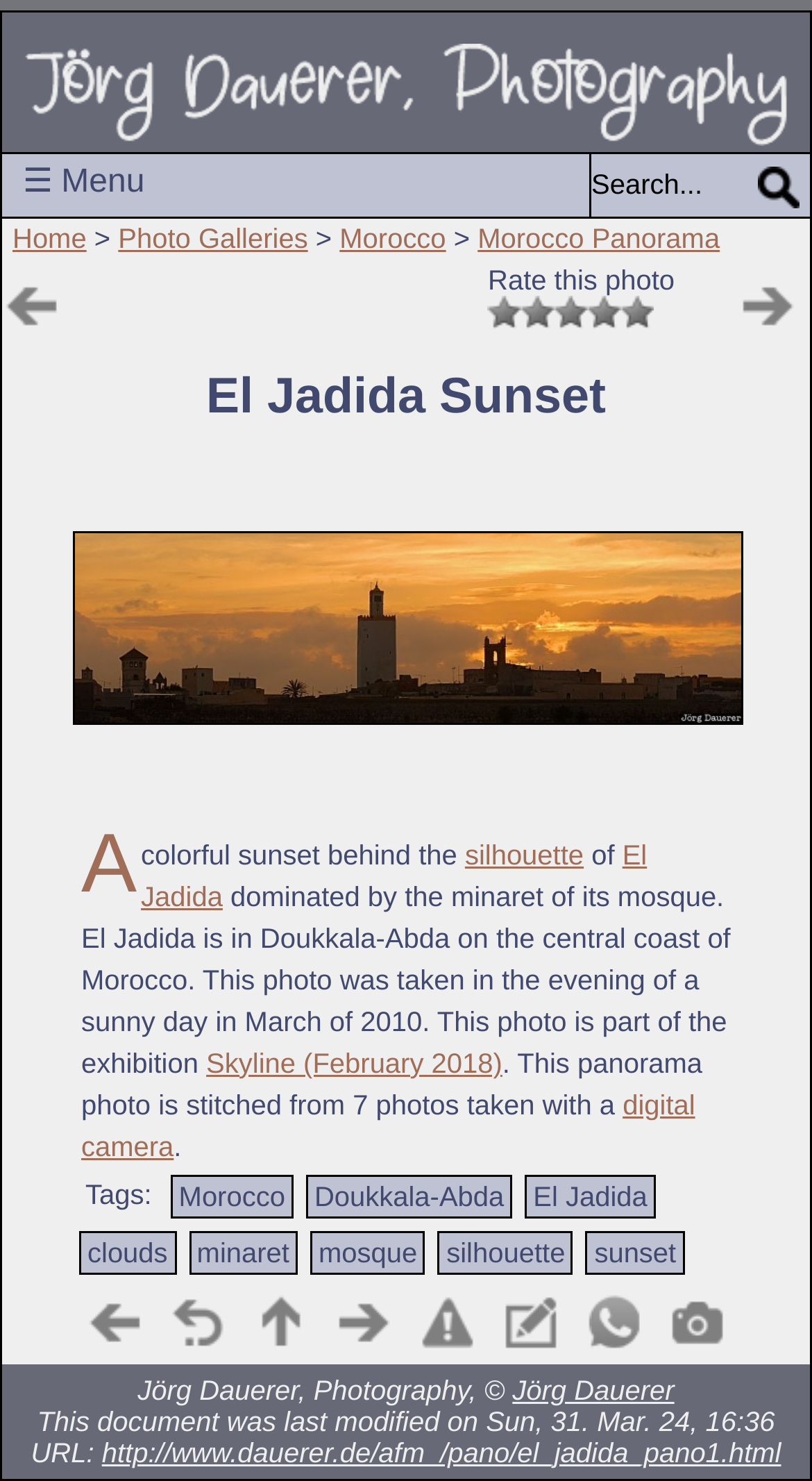Determine the bounding box coordinates of the UI element that matches the following description: "Skyline (February 2018)". The coordinates should be four float numbers between 0 and 1 in the format [left, top, right, bottom].

[0.254, 0.707, 0.619, 0.728]